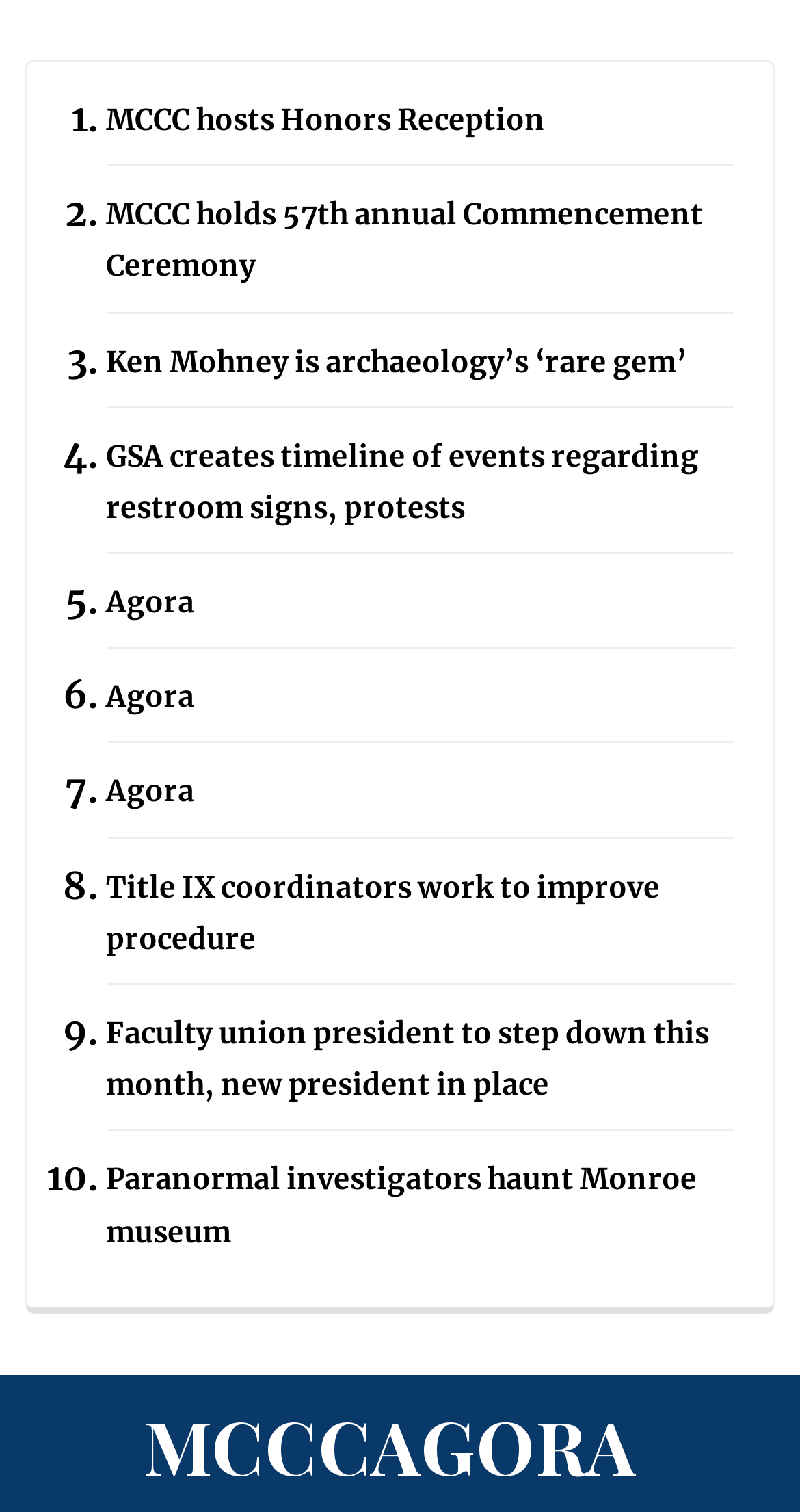Identify the bounding box coordinates for the element you need to click to achieve the following task: "Read the heading 'MCCCAGORA'". Provide the bounding box coordinates as four float numbers between 0 and 1, in the form [left, top, right, bottom].

[0.03, 0.925, 0.97, 0.998]